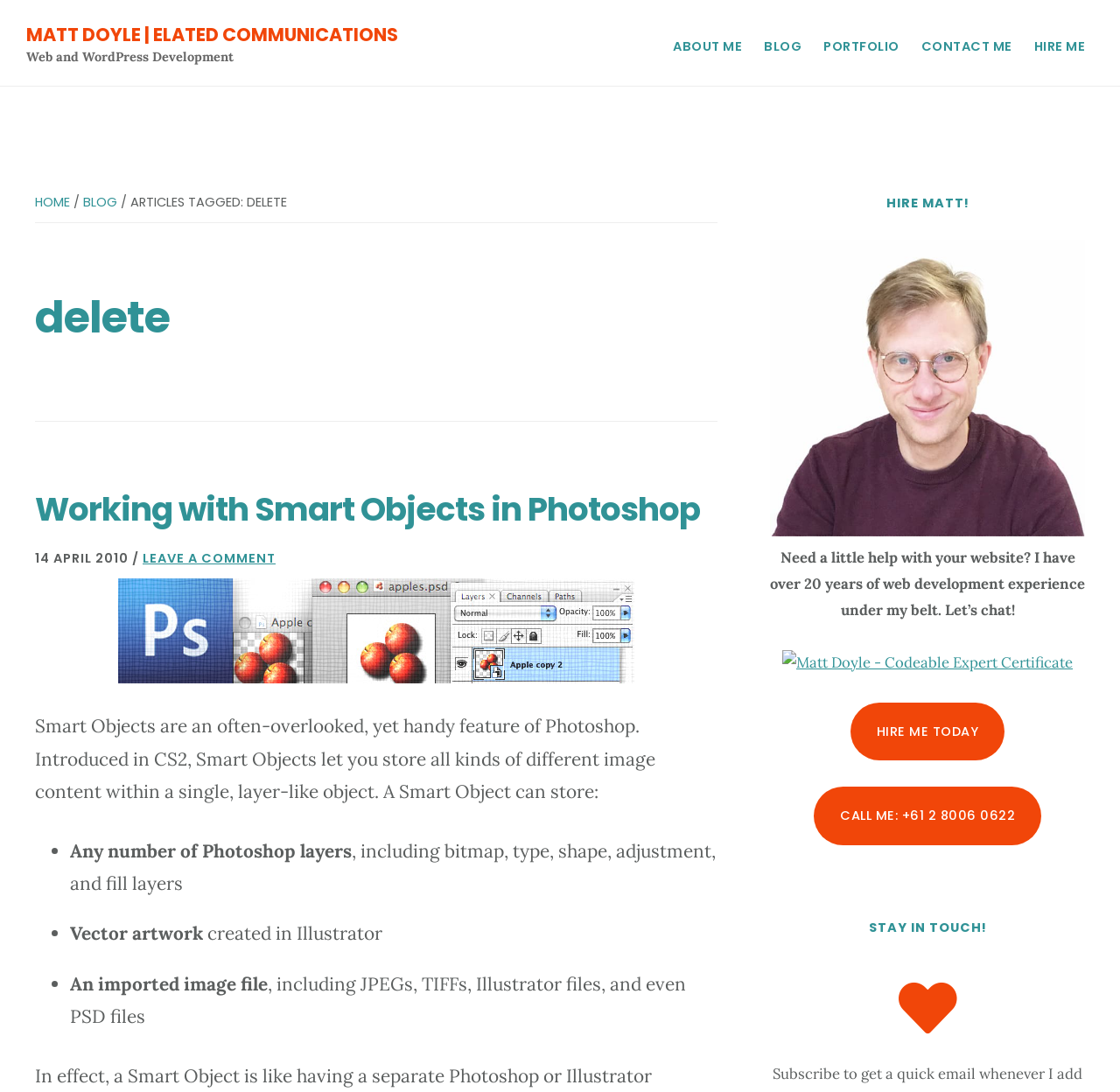Please specify the bounding box coordinates for the clickable region that will help you carry out the instruction: "hire matt today".

[0.759, 0.644, 0.897, 0.697]